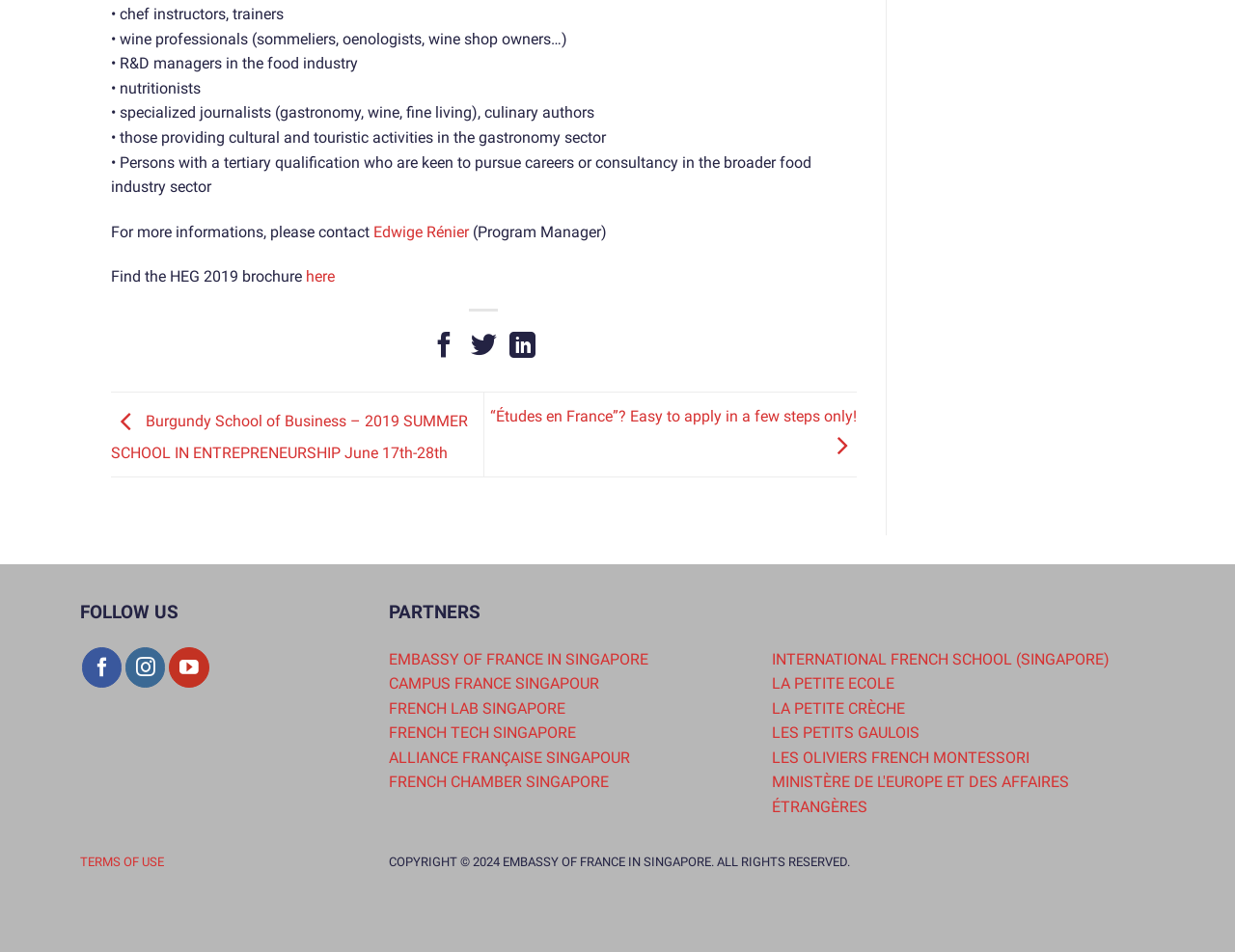What is the purpose of the 'Share on' links?
Carefully analyze the image and provide a thorough answer to the question.

The webpage contains links to 'Share on Facebook', 'Share on Twitter', and 'Share on LinkedIn', which suggests that the purpose of these links is to allow users to share the webpage's content on their social media platforms.